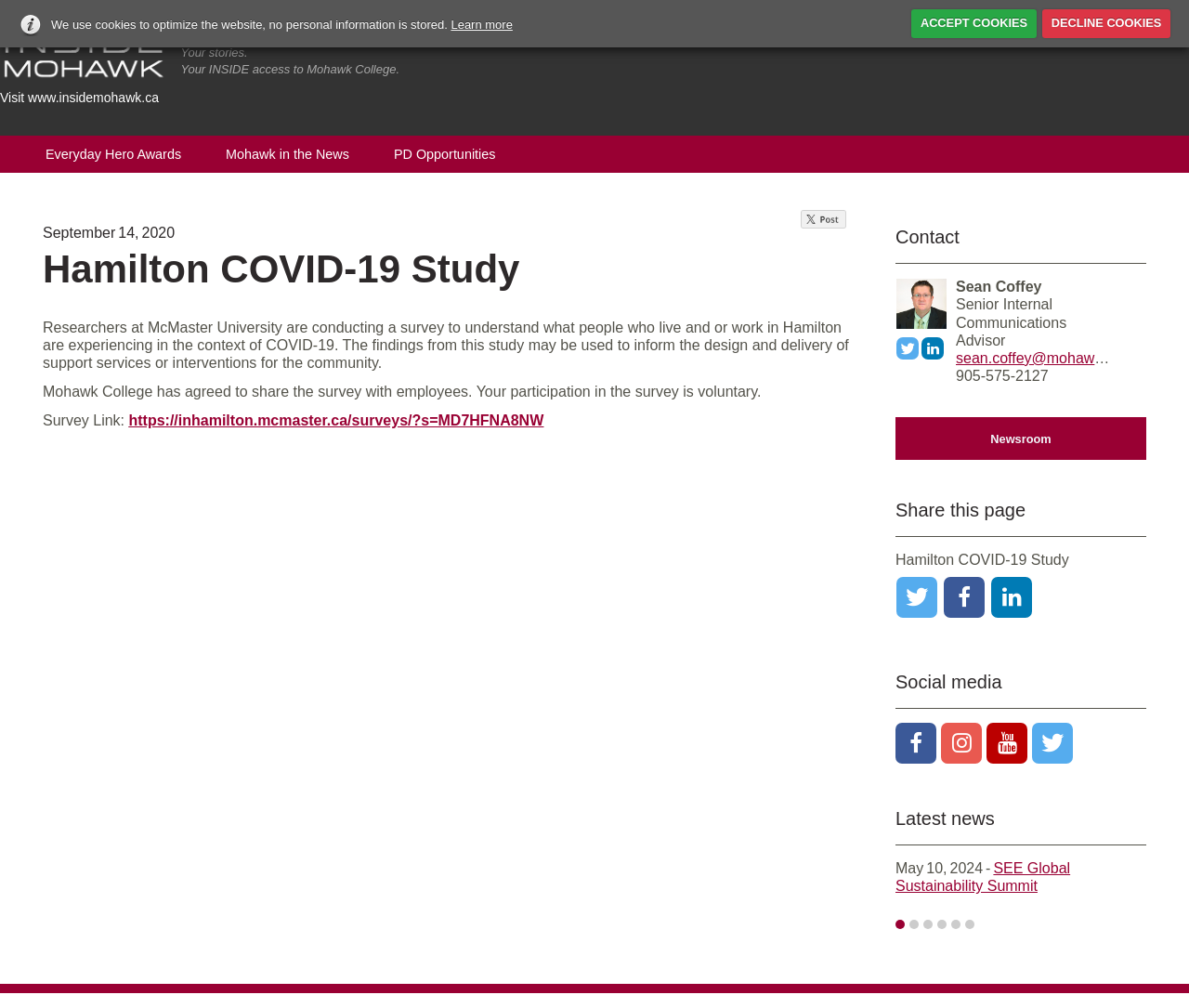Please identify the bounding box coordinates for the region that you need to click to follow this instruction: "Share this page on Twitter".

[0.754, 0.589, 0.788, 0.605]